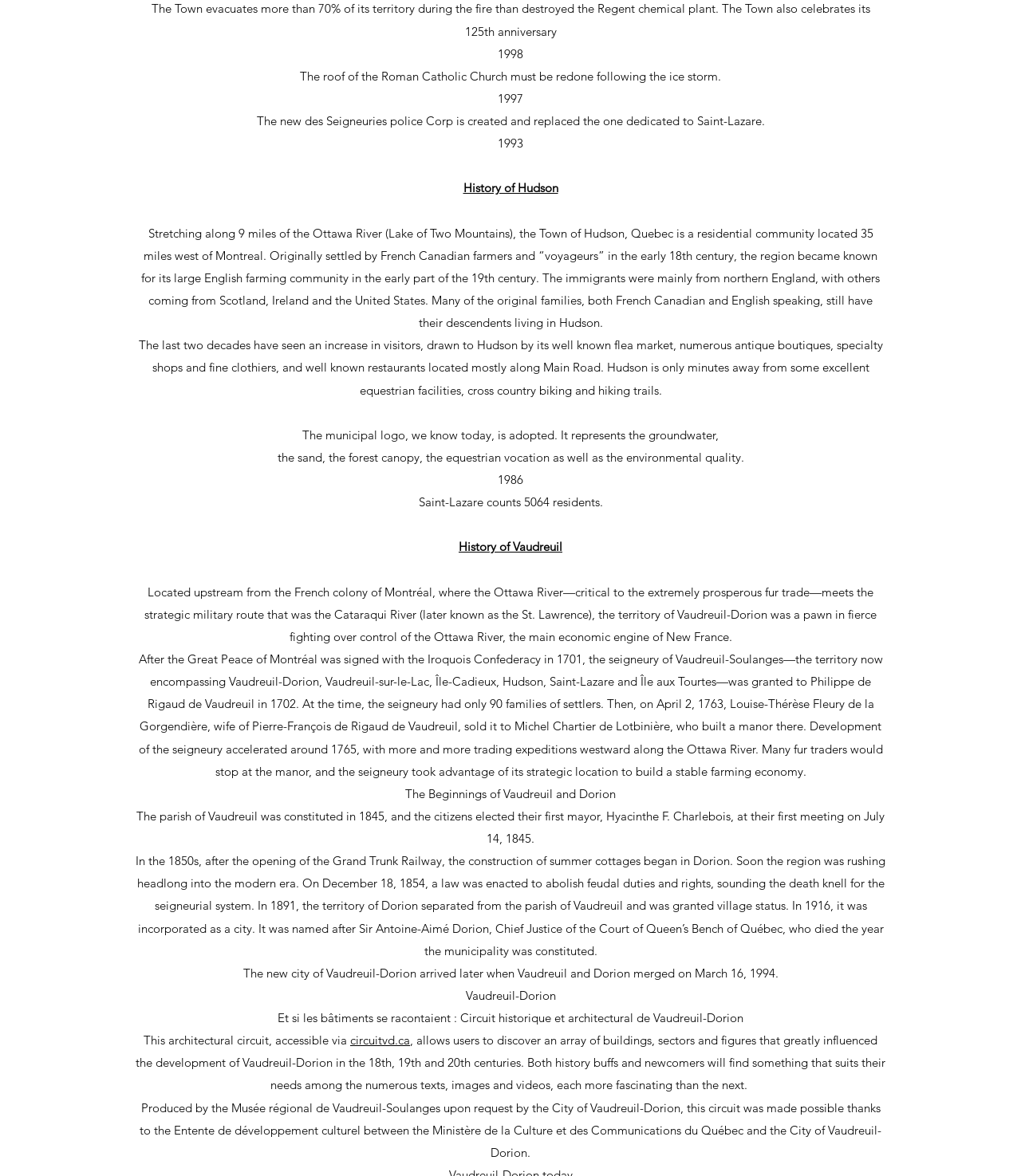Use the information in the screenshot to answer the question comprehensively: What is the name of the museum that produced the architectural circuit?

The answer can be found in the text 'Produced by the Musée régional de Vaudreuil-Soulanges upon request by the City of Vaudreuil-Dorion...' which mentions that the Musée régional de Vaudreuil-Soulanges produced the architectural circuit.